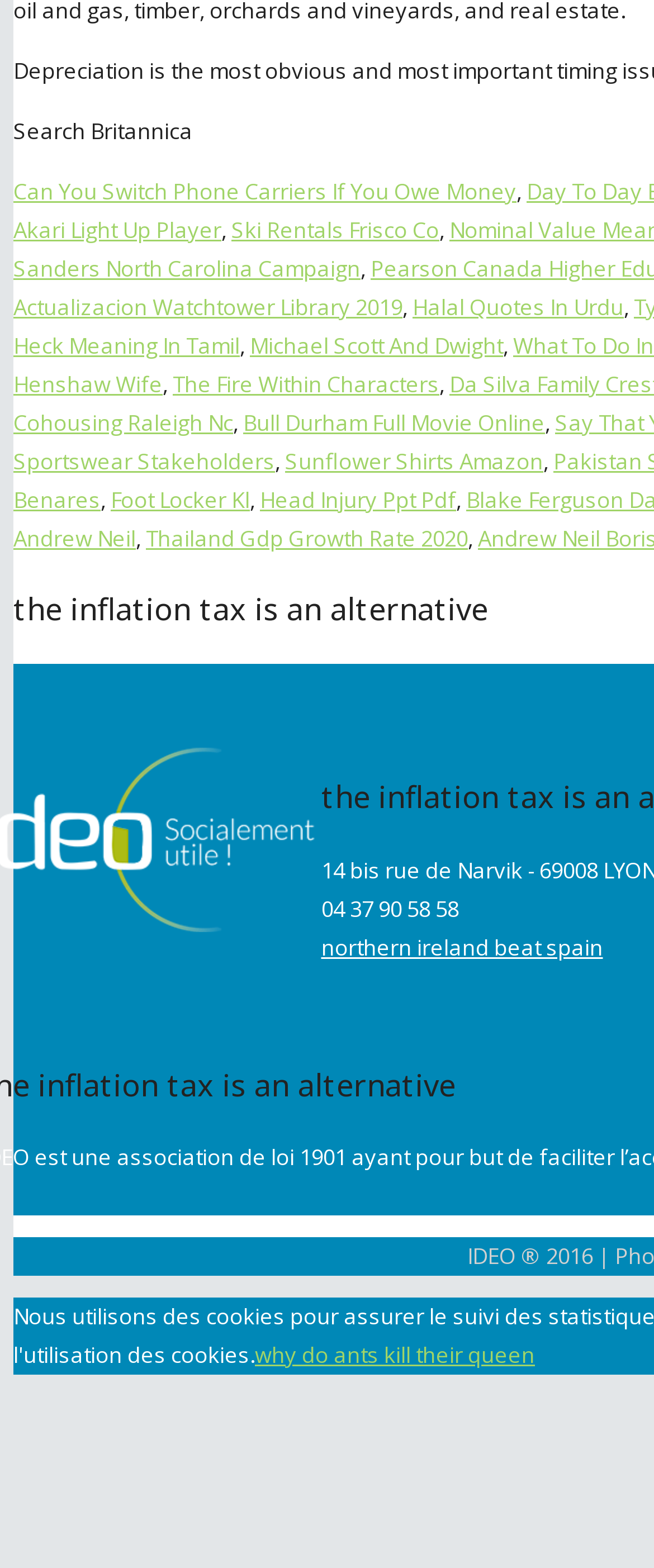Identify the bounding box coordinates necessary to click and complete the given instruction: "Read about Heck meaning in Tamil".

[0.021, 0.211, 0.367, 0.23]